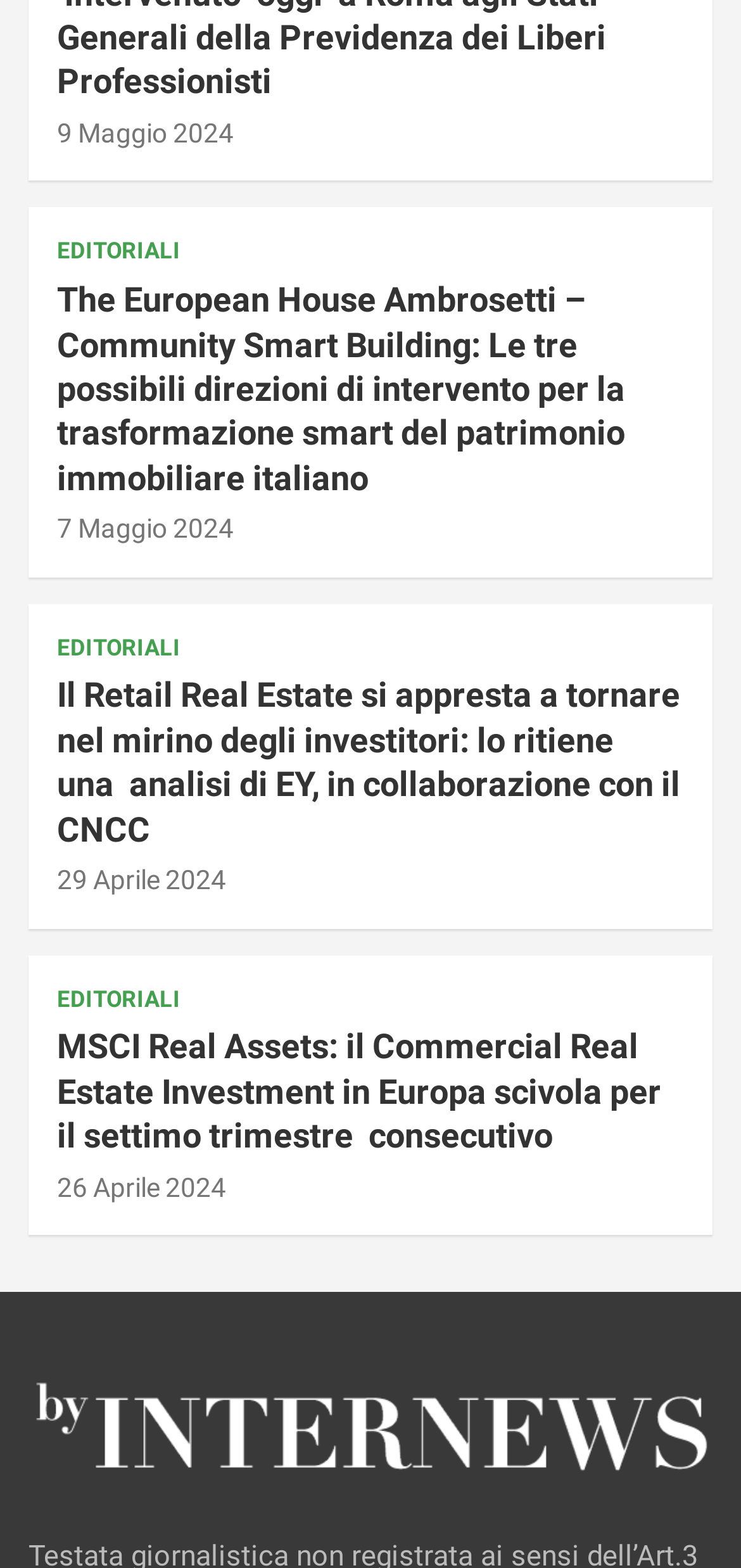Determine the bounding box coordinates for the UI element with the following description: "Editoriali". The coordinates should be four float numbers between 0 and 1, represented as [left, top, right, bottom].

[0.077, 0.627, 0.244, 0.648]